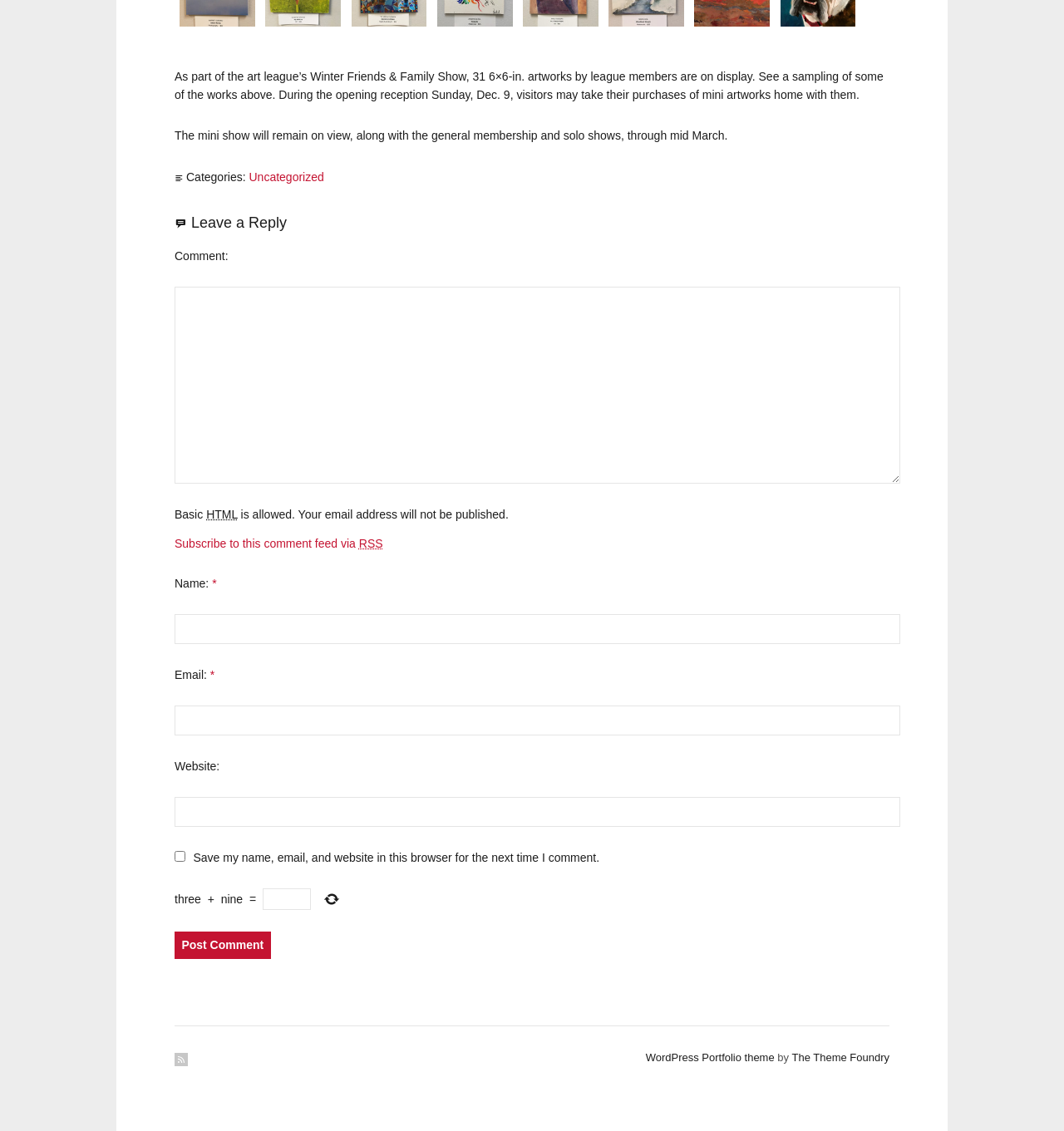Identify the bounding box coordinates for the UI element that matches this description: "parent_node: Email: * name="email"".

[0.164, 0.624, 0.846, 0.65]